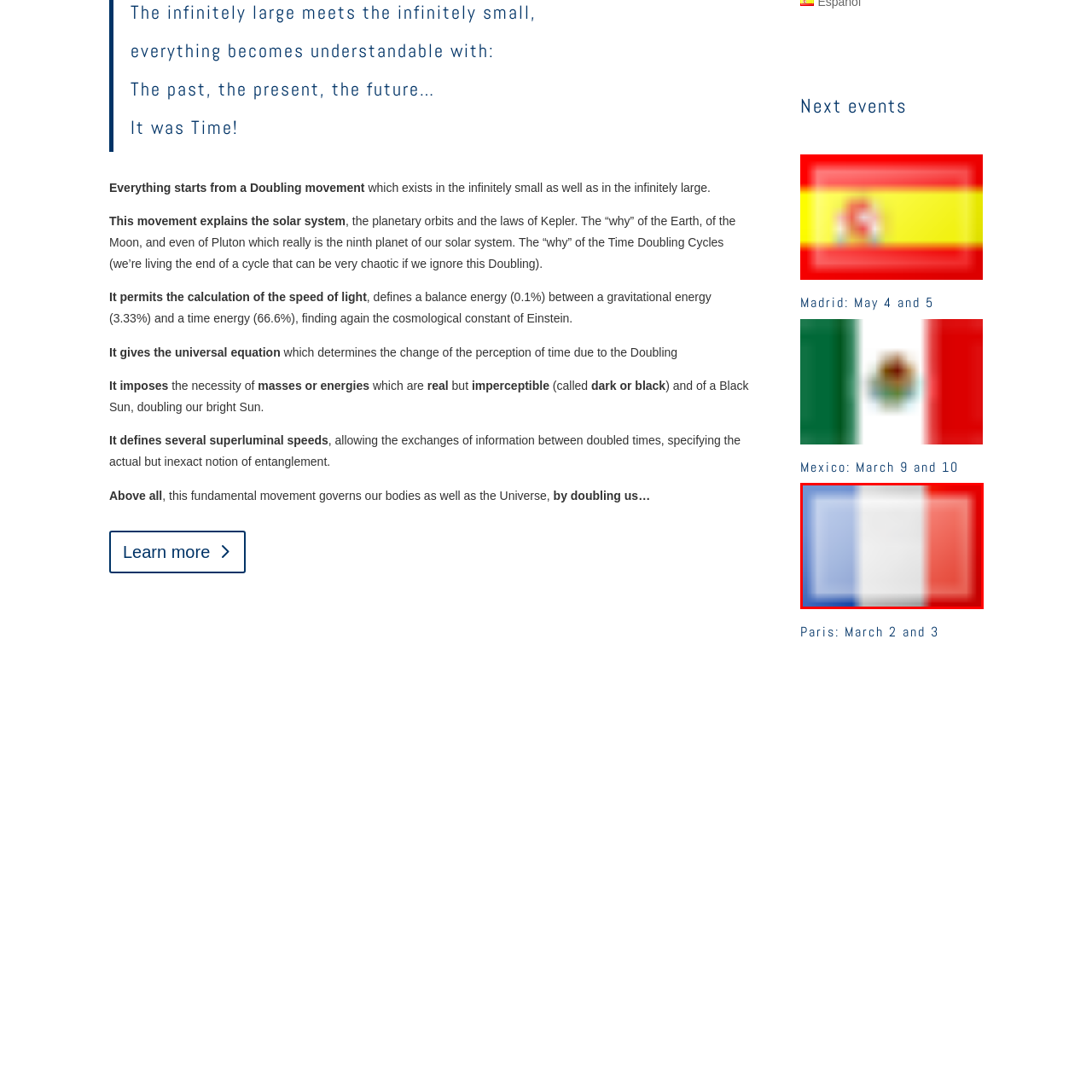What values does the French flag represent?
View the image highlighted by the red bounding box and provide your answer in a single word or a brief phrase.

Liberty, equality, and fraternity